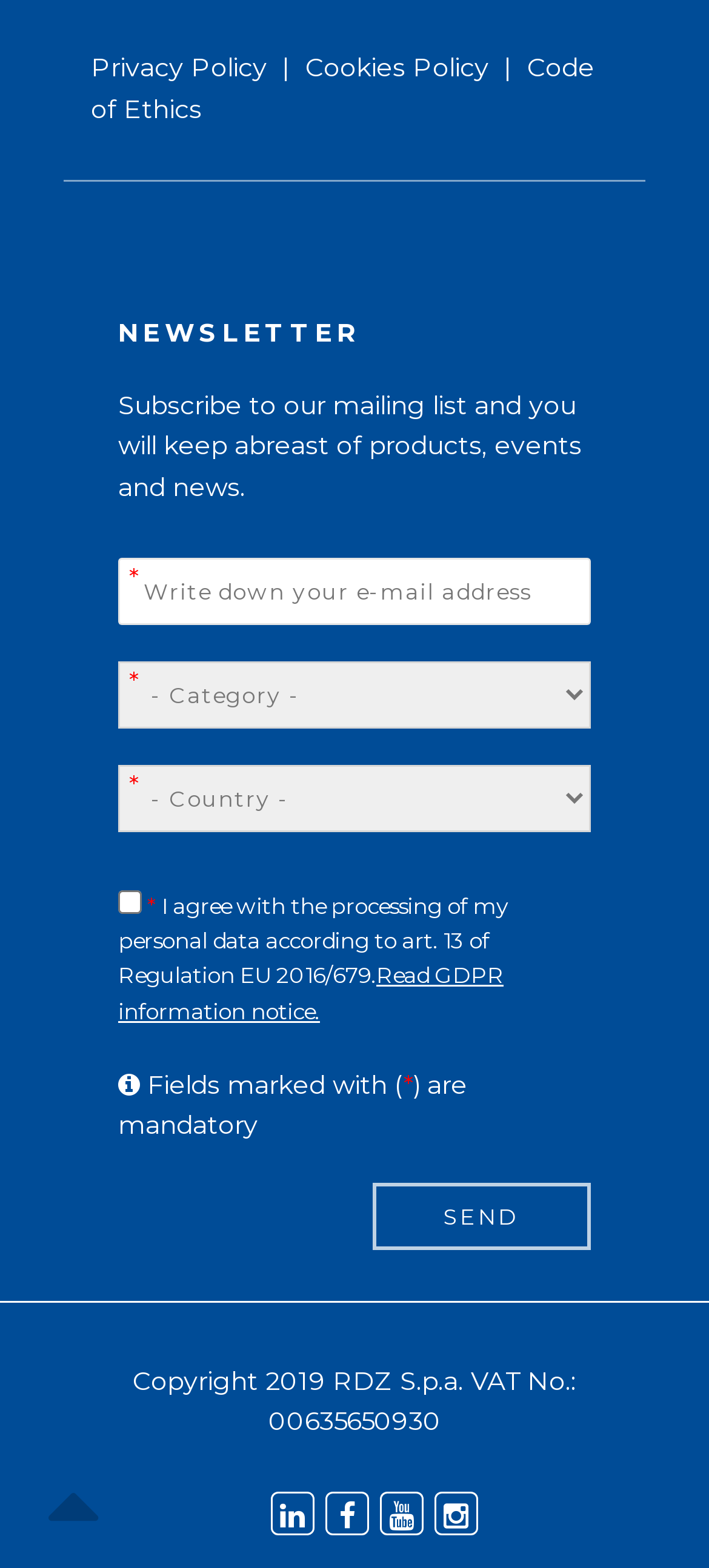How many social media links are available?
Look at the image and provide a short answer using one word or a phrase.

5